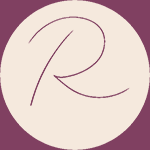Create an extensive caption that includes all significant details of the image.

The image features a stylized logo for "Rapha Health and Wellness Center", characterized by a prominent, elegant letter "R" set against a muted, circular background. The logo is framed by a soft maroon border, adding a touch of sophistication and warmth. This branding design reflects the holistic and caring approach of the health center, which emphasizes a comprehensive method to health and wellness. The logo serves as a visual representation of the center's commitment to guiding individuals on their paths to well-being, aligning with their philosophy of addressing root causes and imbalances in the body.